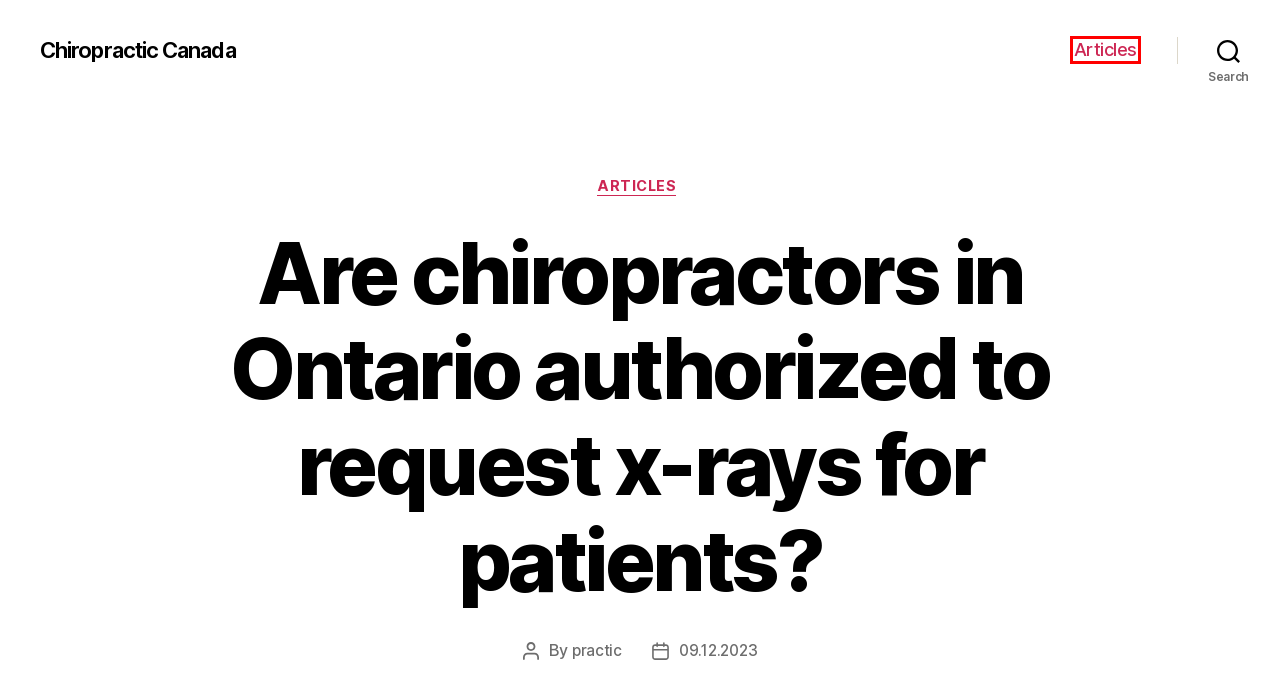You have a screenshot of a webpage with a red bounding box highlighting a UI element. Your task is to select the best webpage description that corresponds to the new webpage after clicking the element. Here are the descriptions:
A. Relieve Sinus Problems with a Chiropractor's Help
B. Can Chiropractors Order X-Rays in Canada
C. Chiropractors' Ability to Interpret X-Rays: What You Need to Know
D. Articles
E. practic, Author at Сhiropractic Canada
F. Is it safe to get chiropractic x-rays? Find out the risks and benefits.
G. Steps to Becoming a Chiropractor in Ontario
H. Chiropractor Near Me: Find the best Chiropractor Near You

D